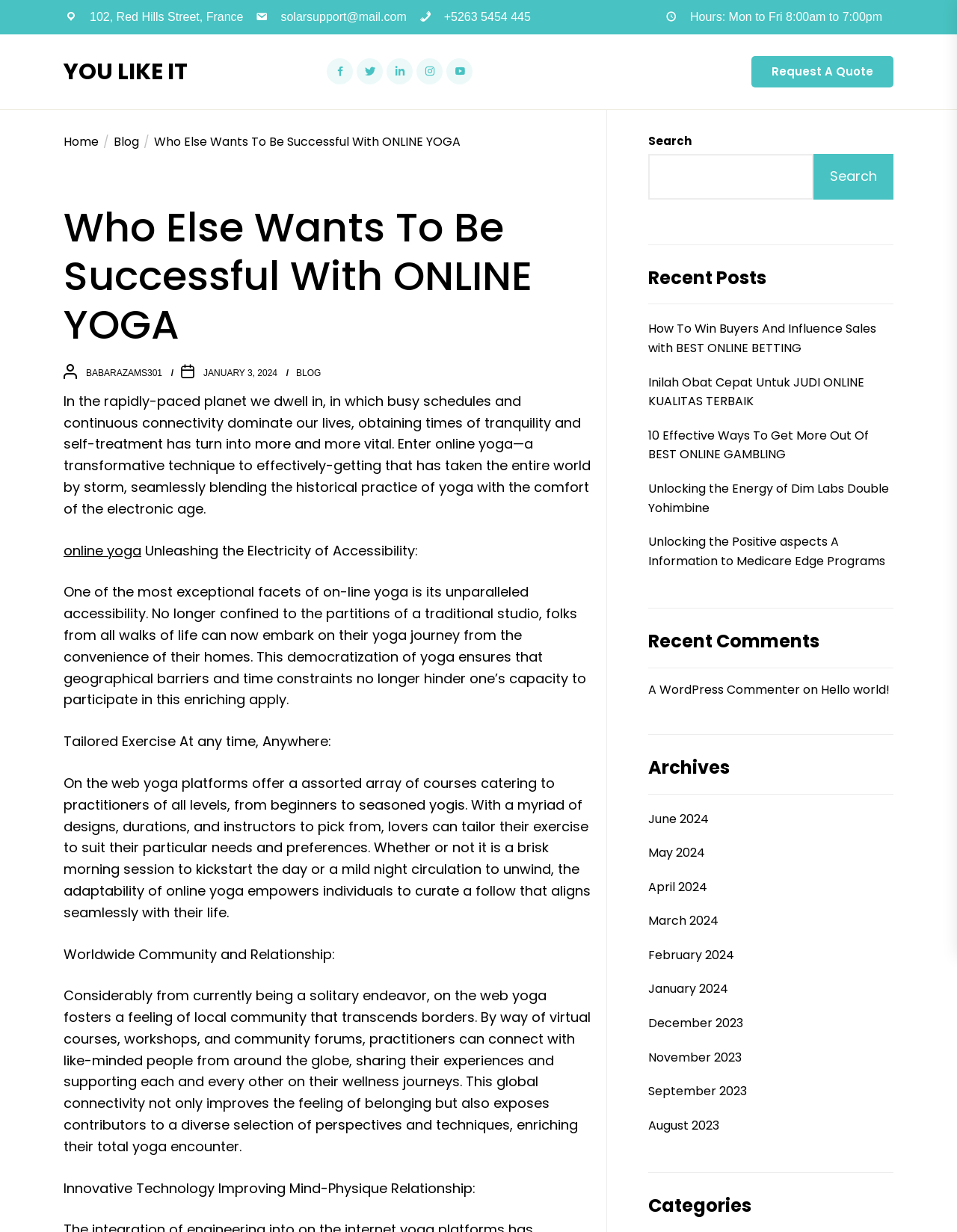Find the bounding box coordinates for the element that must be clicked to complete the instruction: "Read the blog post 'Who Else Wants To Be Successful With ONLINE YOGA'". The coordinates should be four float numbers between 0 and 1, indicated as [left, top, right, bottom].

[0.066, 0.165, 0.622, 0.283]